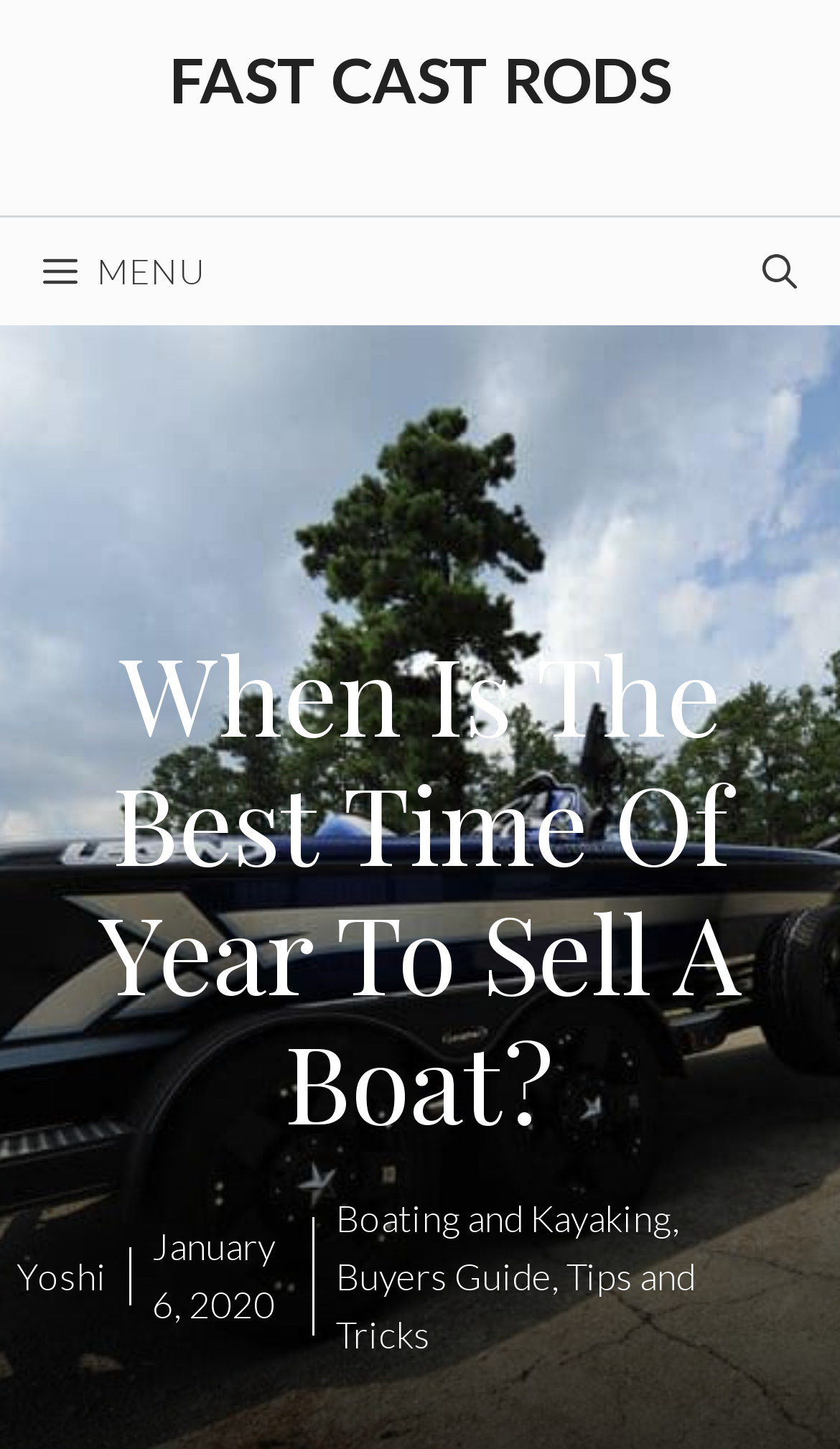Who is the author of the article?
Answer the question in as much detail as possible.

I found the author's name 'Yoshi' by looking at the text located below the main heading and above the time stamp, which is a common location for author names in articles.